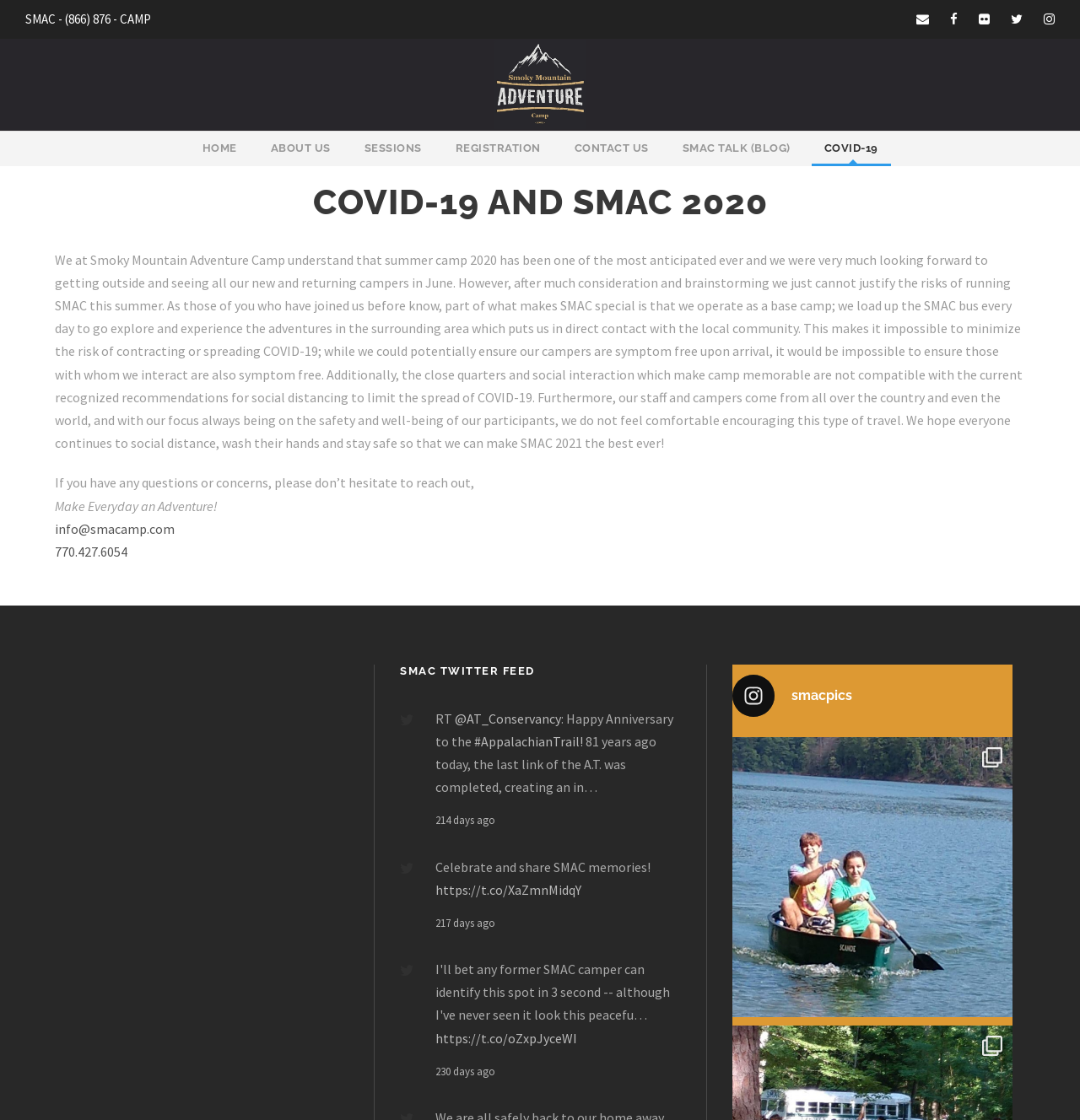Predict the bounding box of the UI element that fits this description: "Contact Us".

None